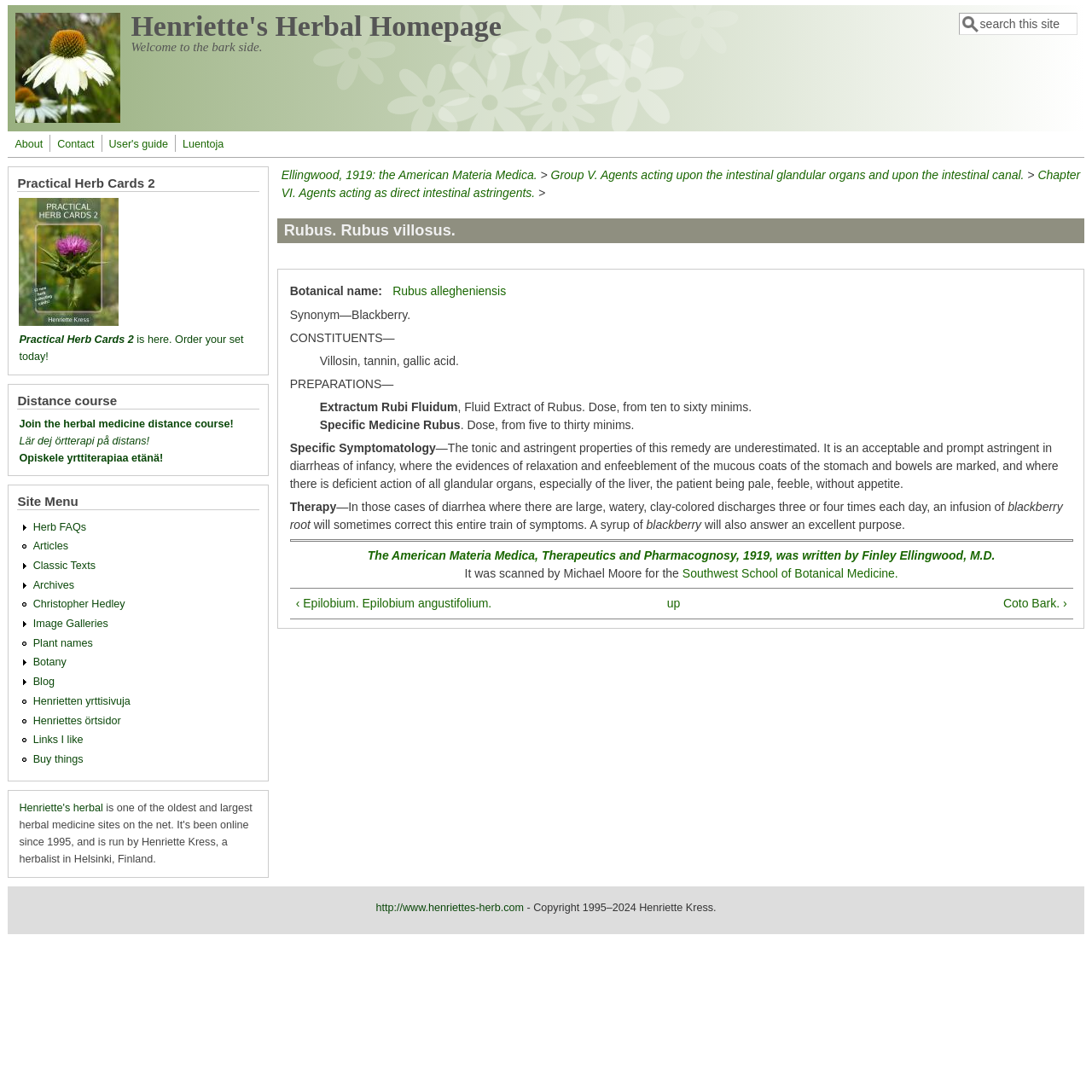Reply to the question with a brief word or phrase: What is the purpose of the 'Search form'?

To search the site